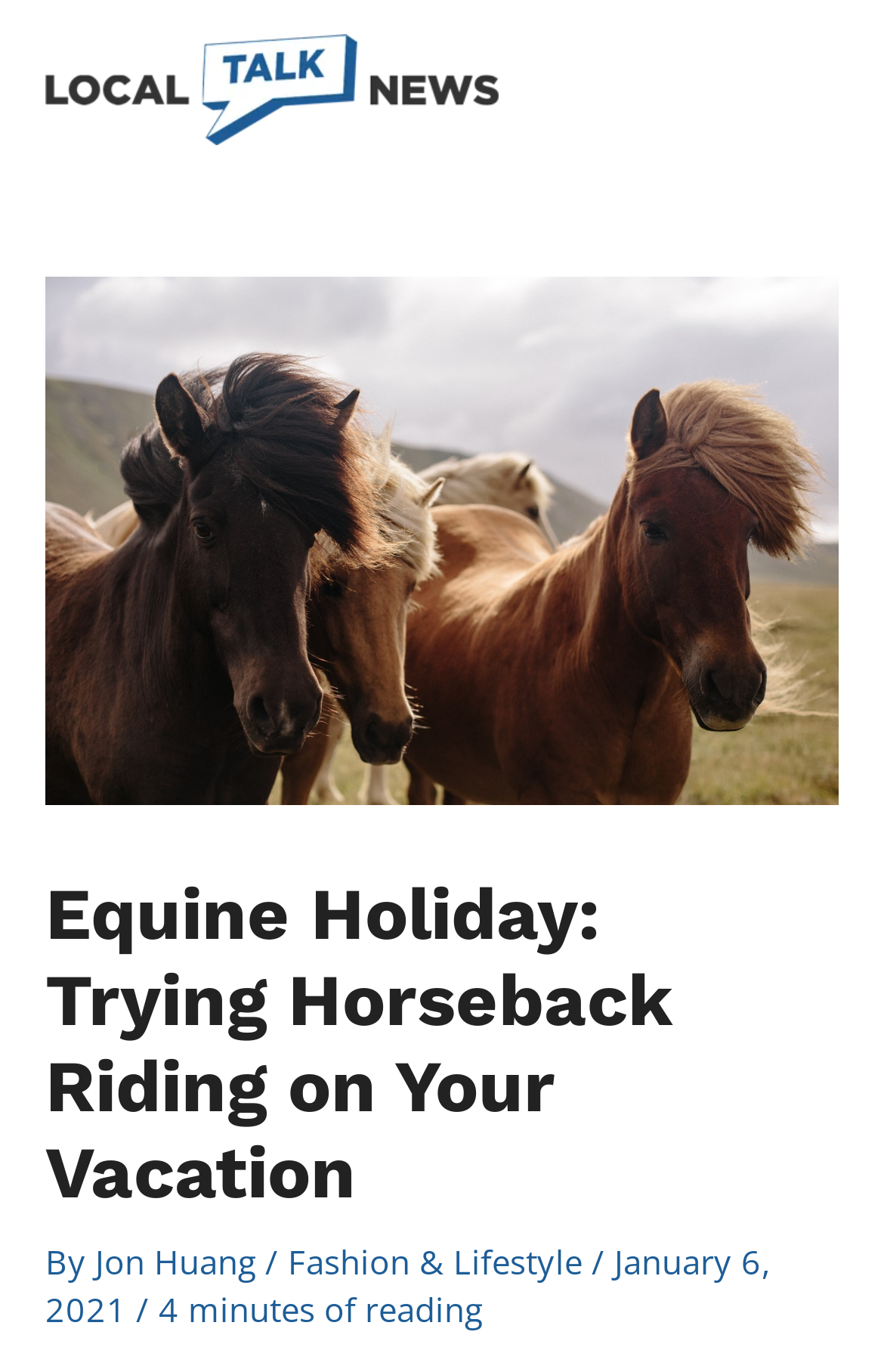What is the category of the article?
Using the picture, provide a one-word or short phrase answer.

Fashion & Lifestyle